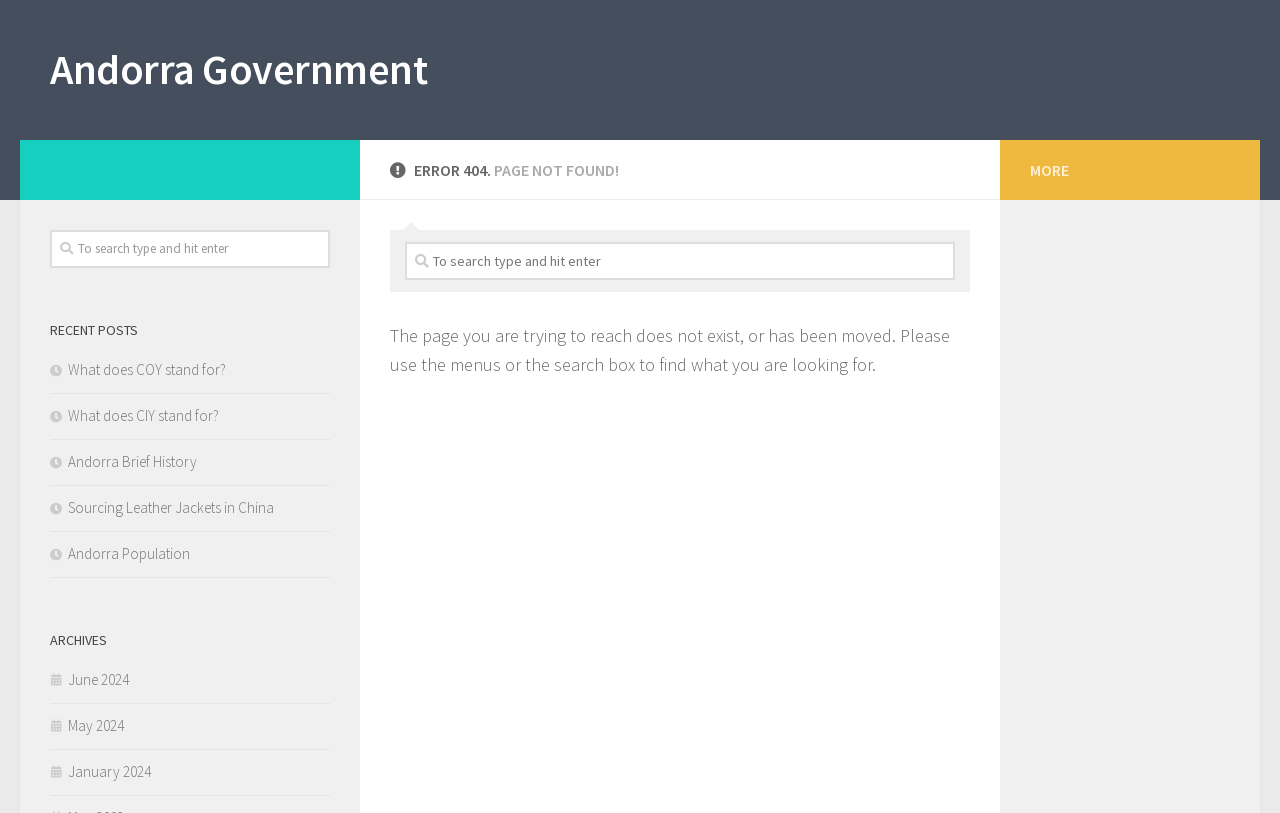Please locate and retrieve the main header text of the webpage.

ERROR 404. PAGE NOT FOUND!